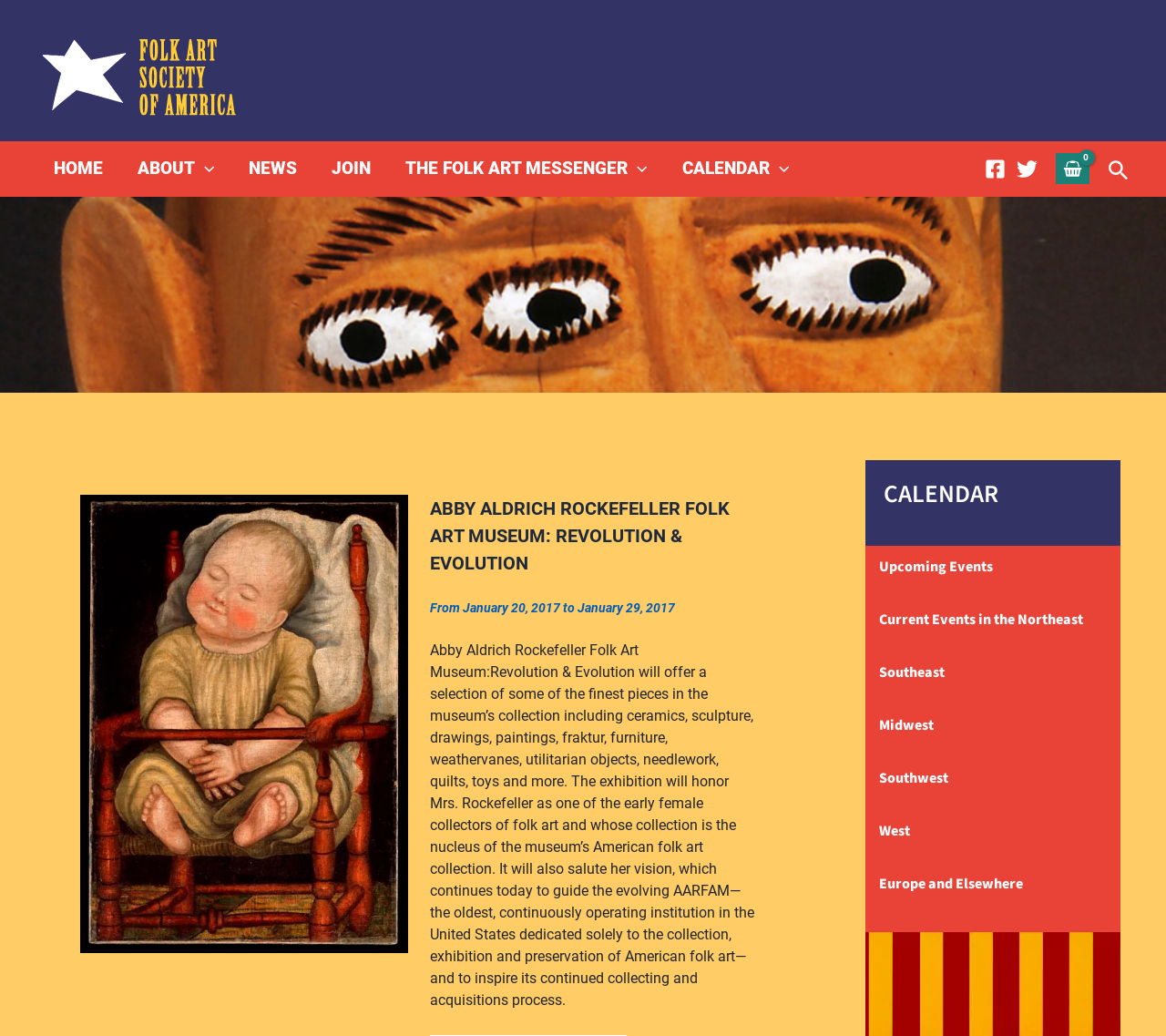What is the date range of the exhibition?
From the details in the image, provide a complete and detailed answer to the question.

I found the answer by looking at the StaticText element with the text 'From January 20, 2017 to January 29, 2017' which provides the date range of the exhibition.